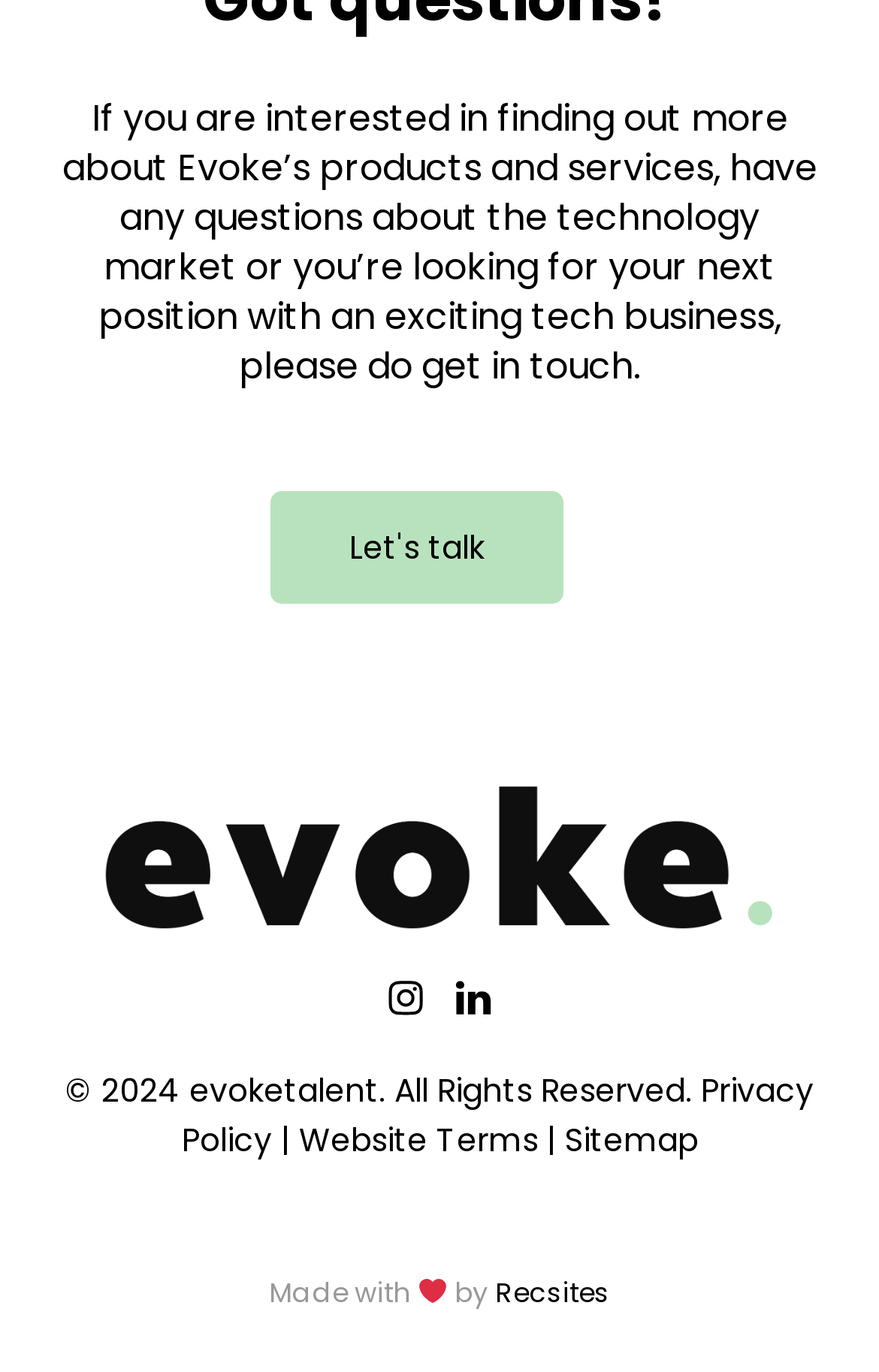What is the purpose of the 'Privacy Policy' link?
Using the details from the image, give an elaborate explanation to answer the question.

The 'Privacy Policy' link is provided at the bottom of the webpage, suggesting that it allows users to access and review Evoke's privacy policy, which outlines how the company handles user data and privacy.